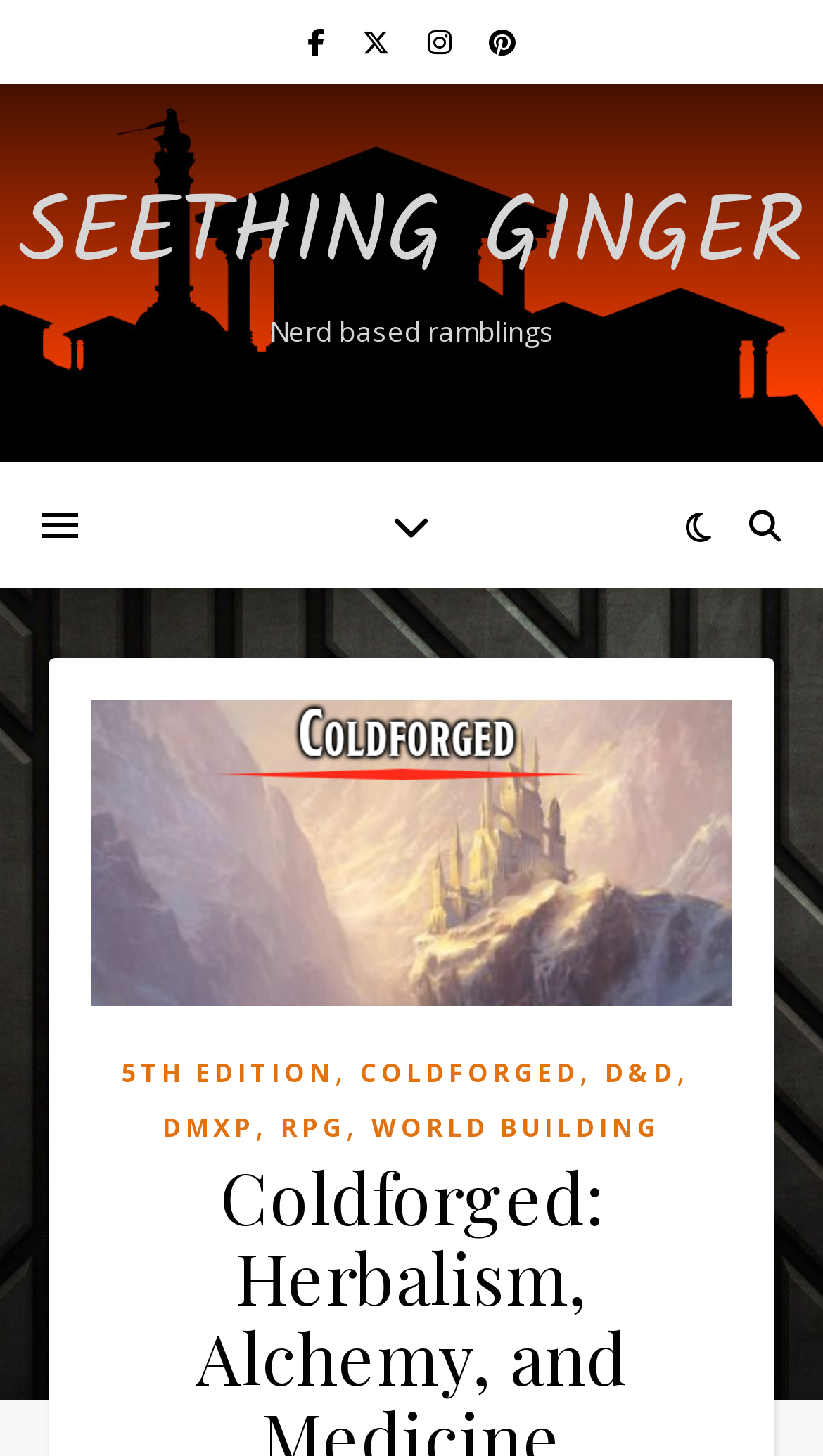How many links are present in the layout table?
Carefully analyze the image and provide a thorough answer to the question.

The layout table contains 5 links: 'SEETHING GINGER', '5TH EDITION', 'COLDFORGED', 'D&D', and 'DMXP'.